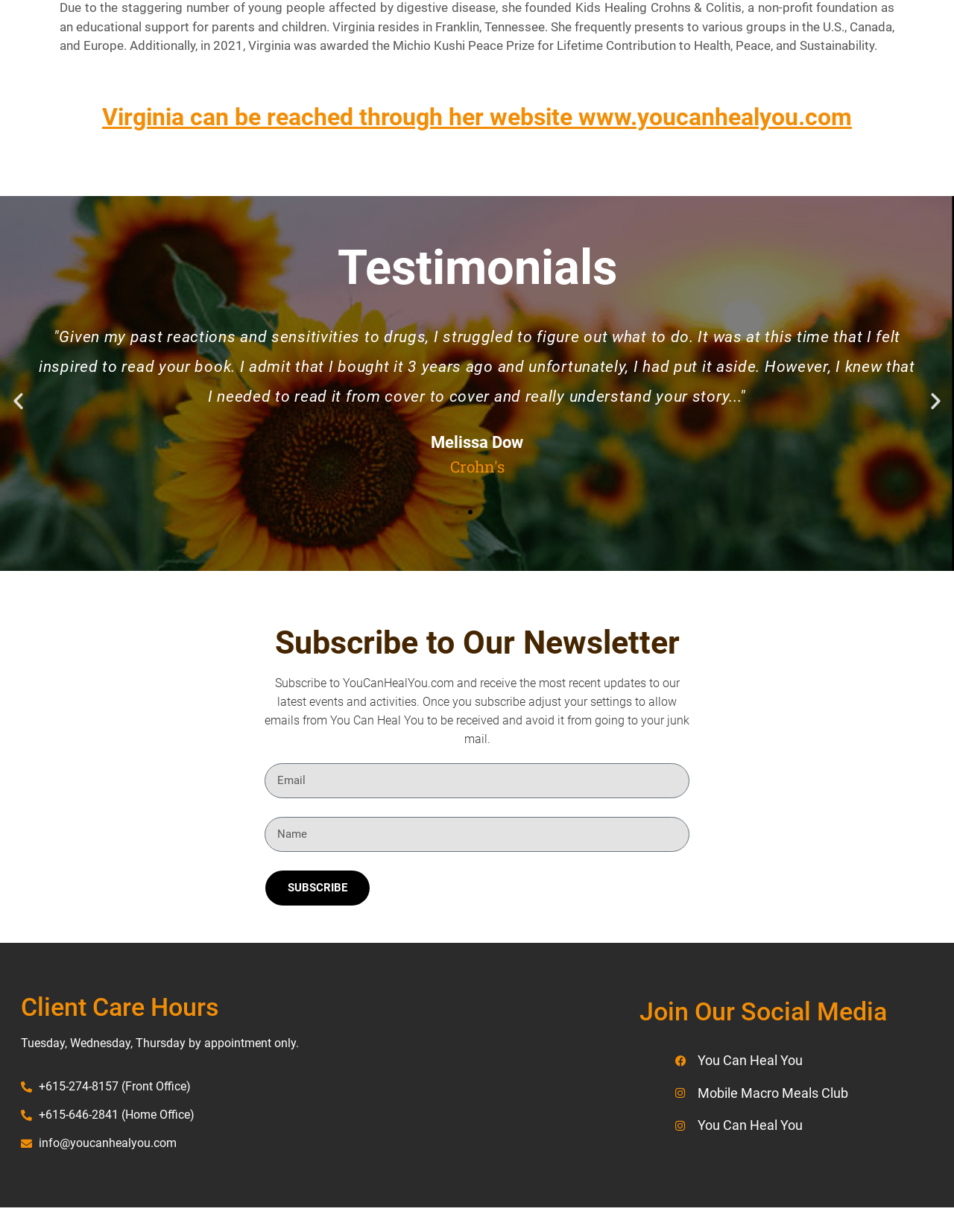What is the theme of the testimonials section?
Can you offer a detailed and complete answer to this question?

The testimonials section features a quote from Melissa Dow, which discusses her experience with reading a book and understanding a story, suggesting that the theme of the section is related to health and wellness.